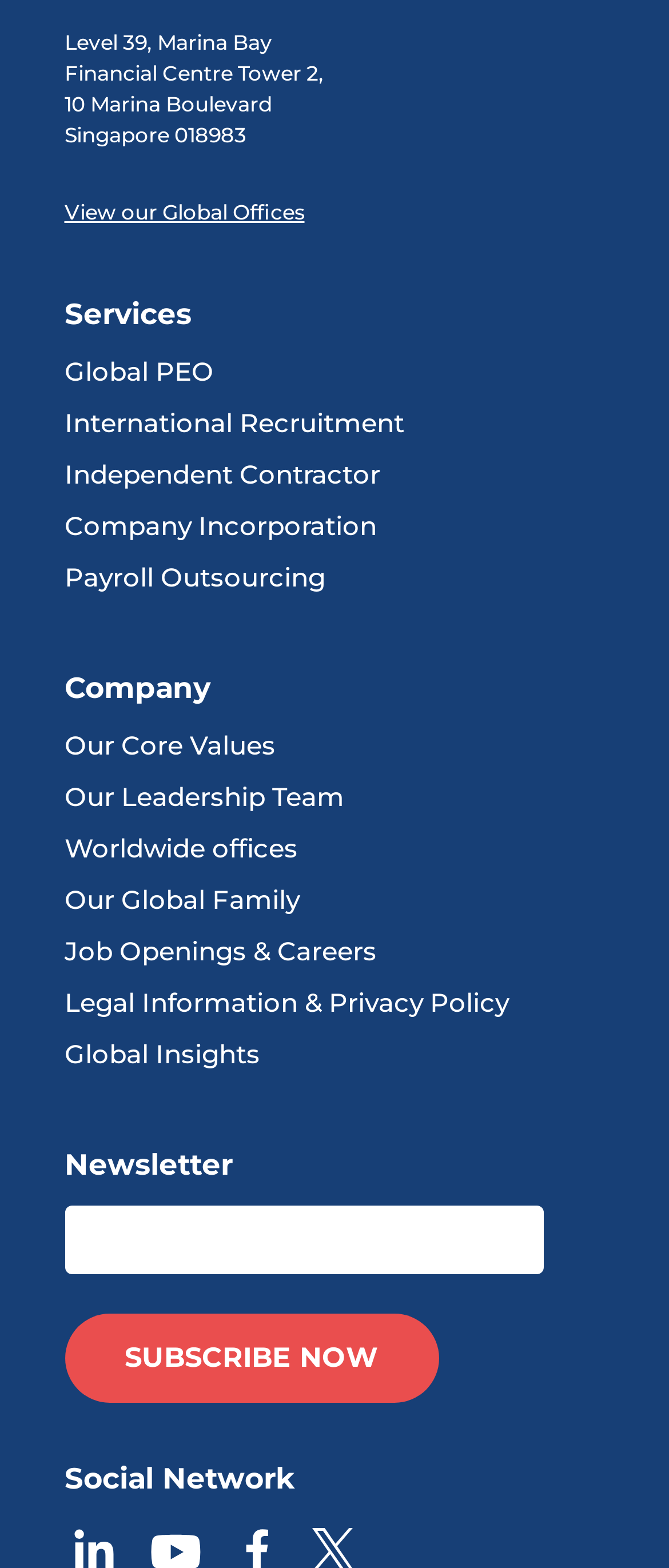Determine the bounding box coordinates of the region that needs to be clicked to achieve the task: "Explore Job Openings & Careers".

[0.096, 0.596, 0.563, 0.617]